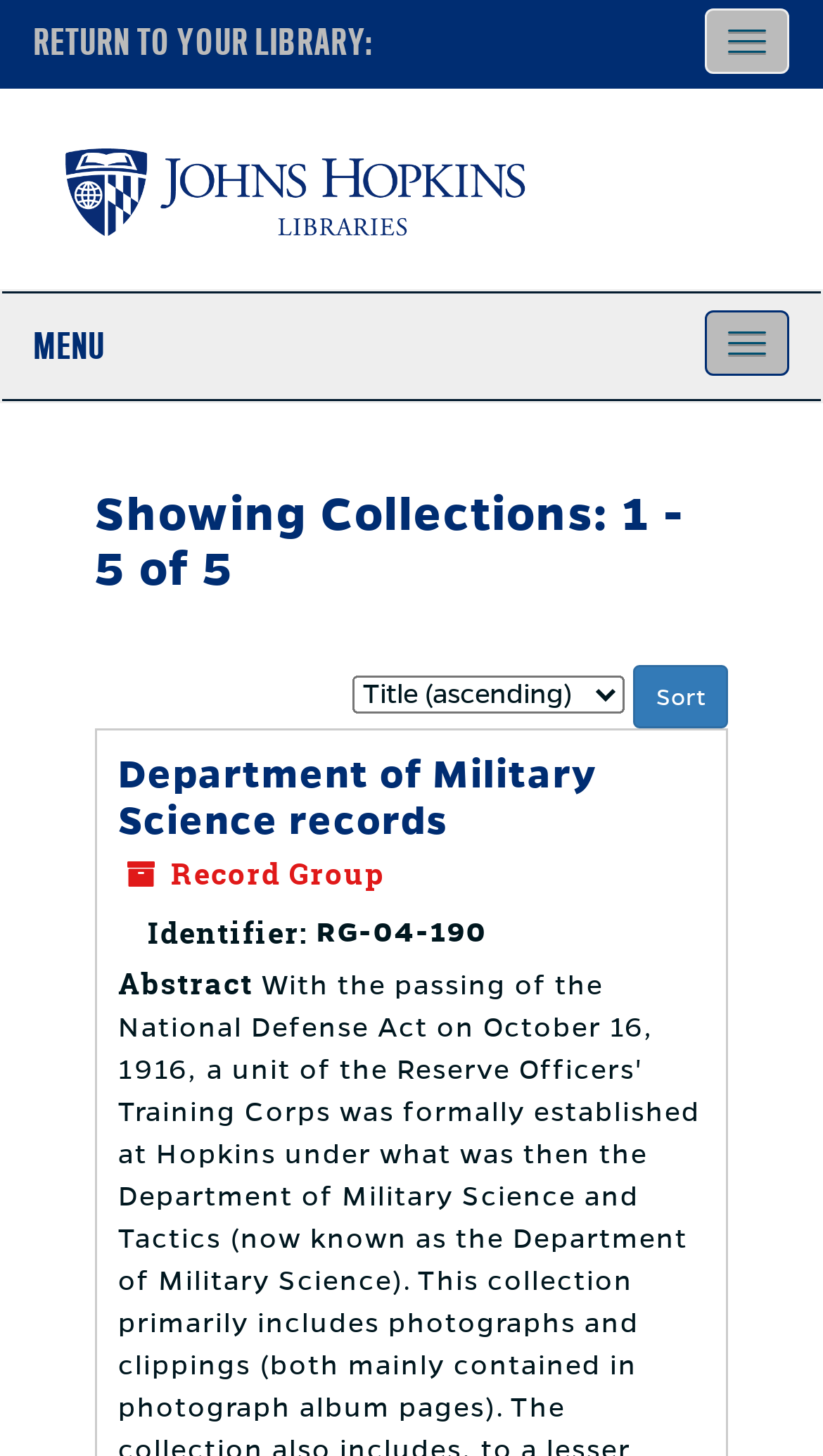Can the collections be sorted?
Make sure to answer the question with a detailed and comprehensive explanation.

The question can be answered by looking at the combobox with the label 'Sort by:' and the button 'Sort', indicating that the collections can be sorted.